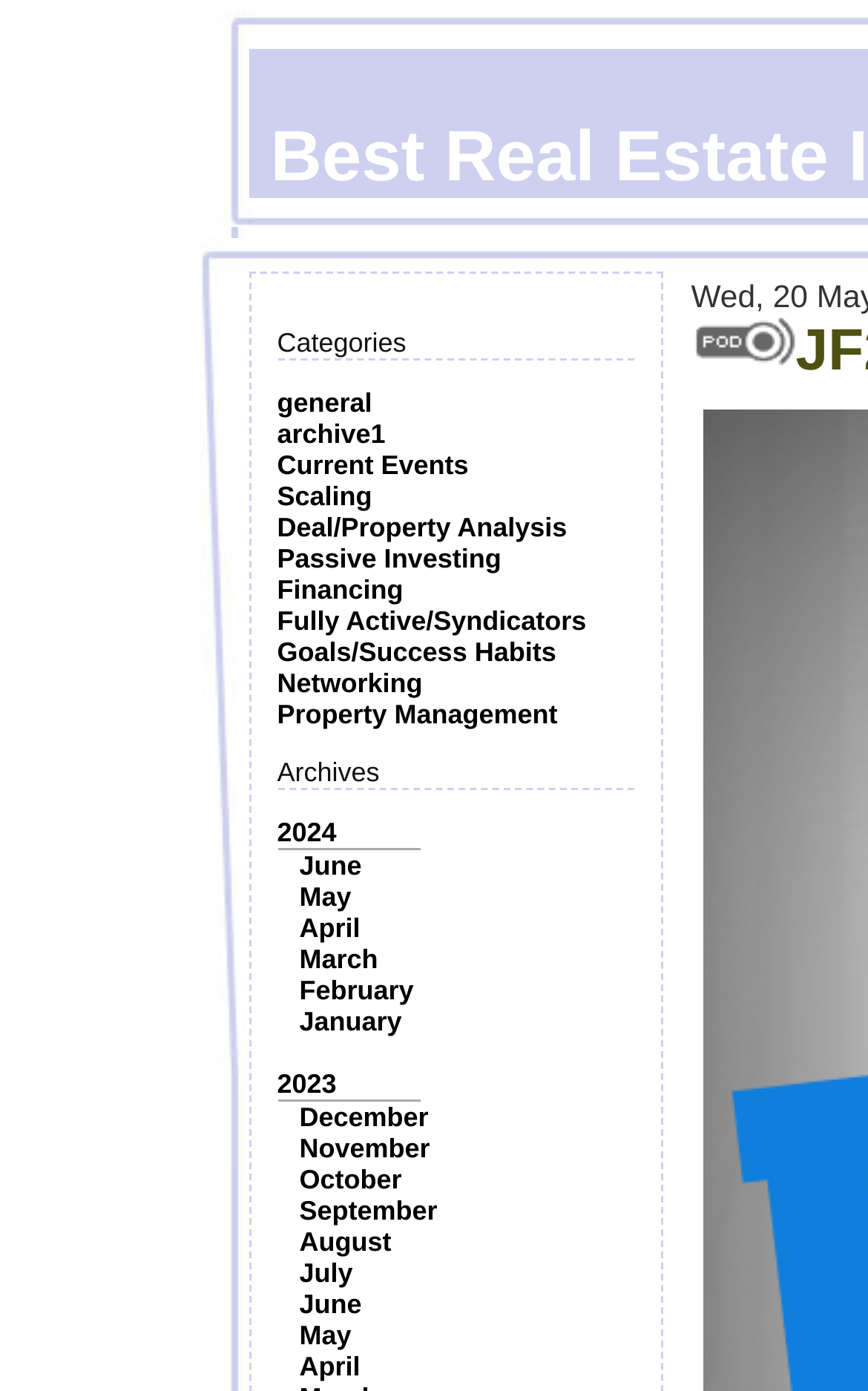Please specify the bounding box coordinates of the clickable section necessary to execute the following command: "Click on the 'general' category".

[0.319, 0.278, 0.429, 0.301]